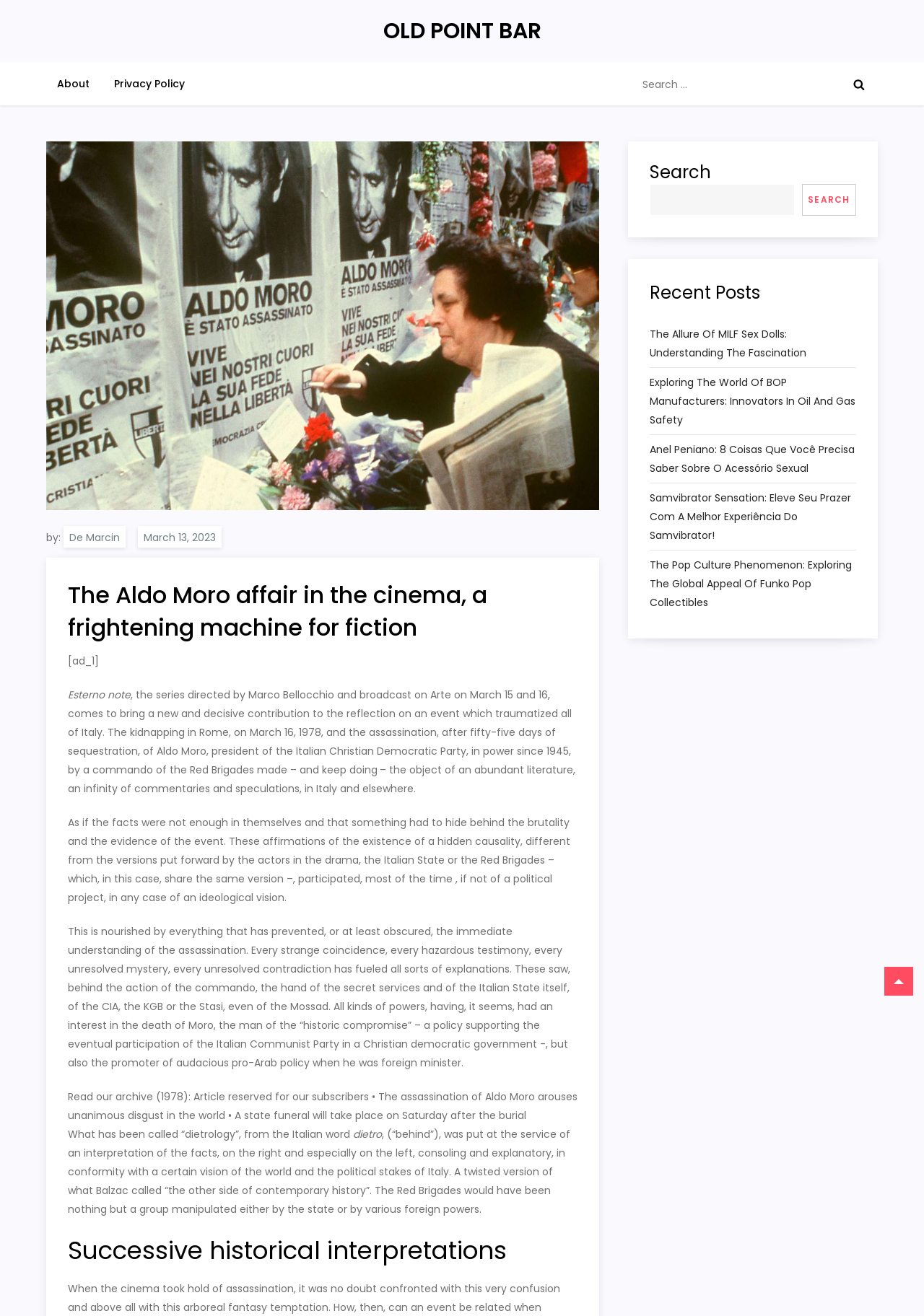Please identify the coordinates of the bounding box for the clickable region that will accomplish this instruction: "Search for something".

[0.688, 0.048, 0.95, 0.081]